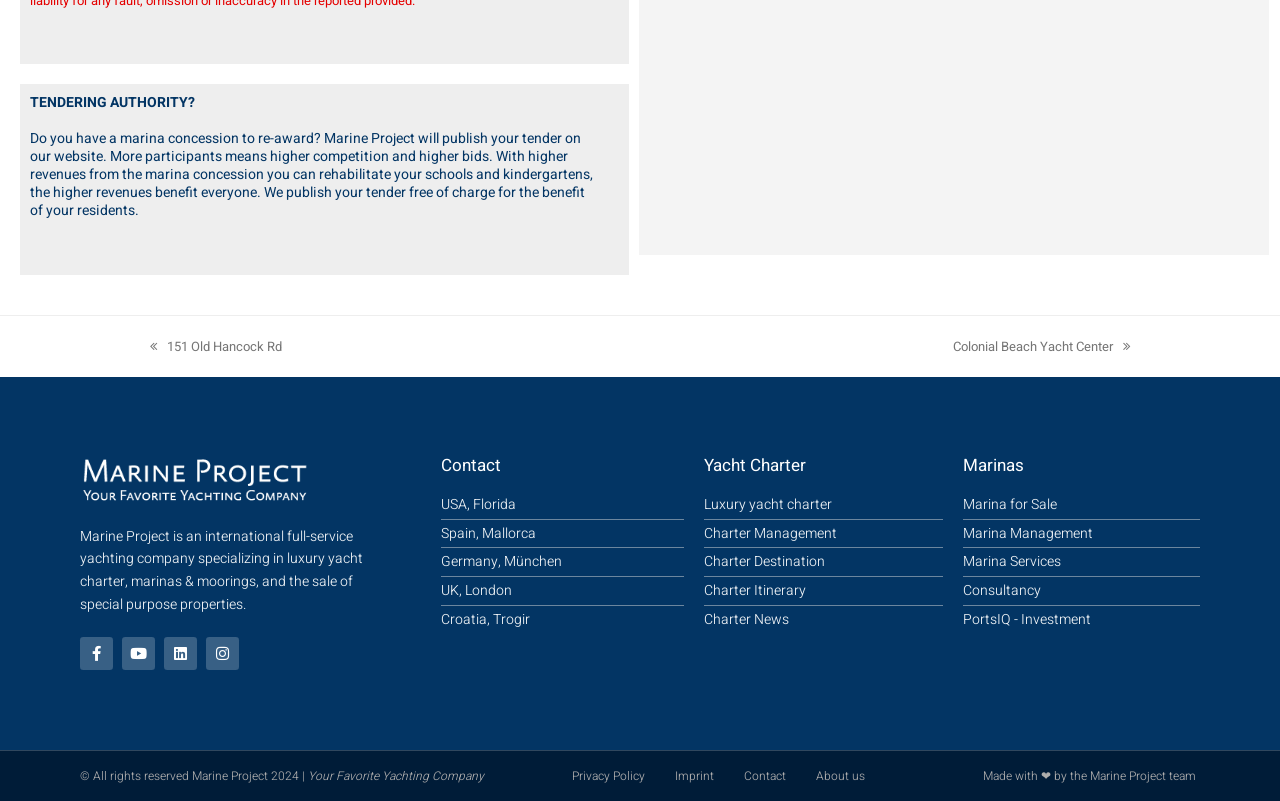What is the copyright year of Marine Project?
Using the visual information from the image, give a one-word or short-phrase answer.

2024